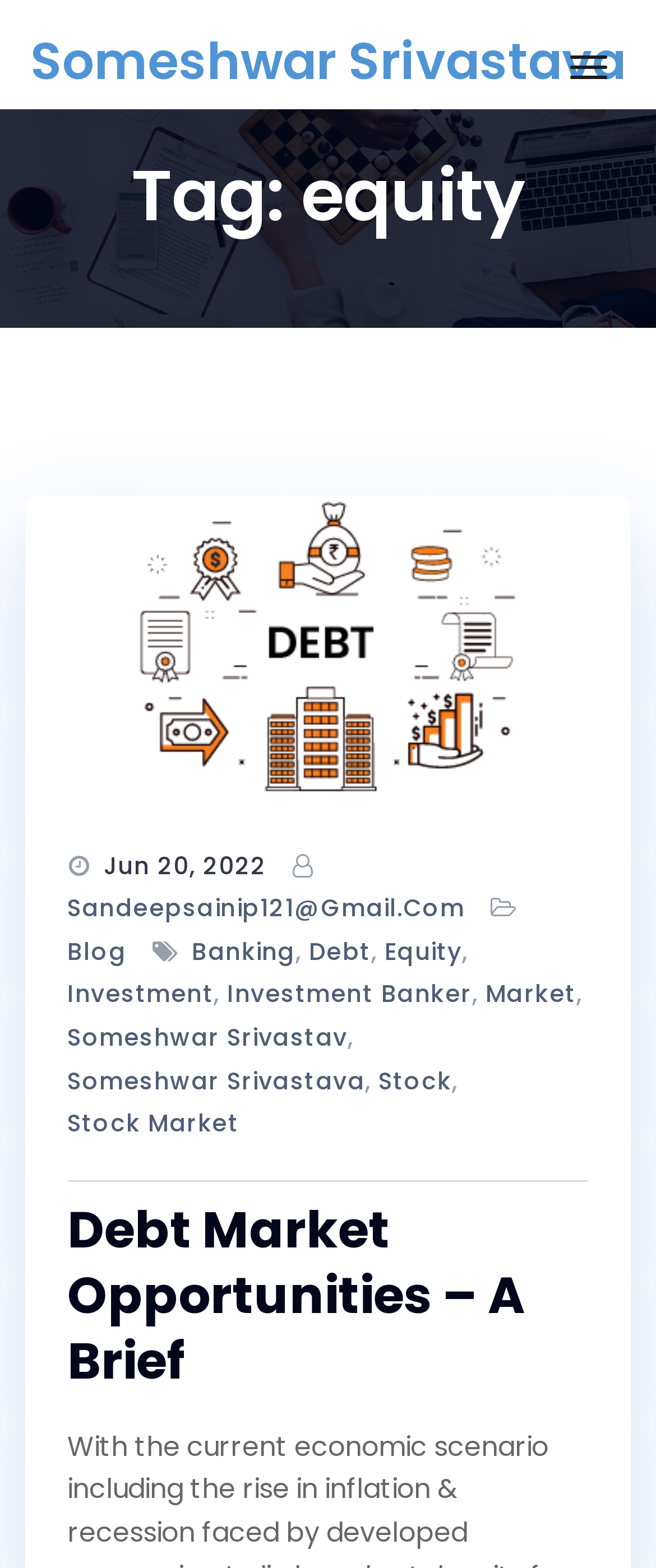What is the contact email of the author?
Answer the question with a single word or phrase, referring to the image.

Sandeepsainip121@Gmail.Com